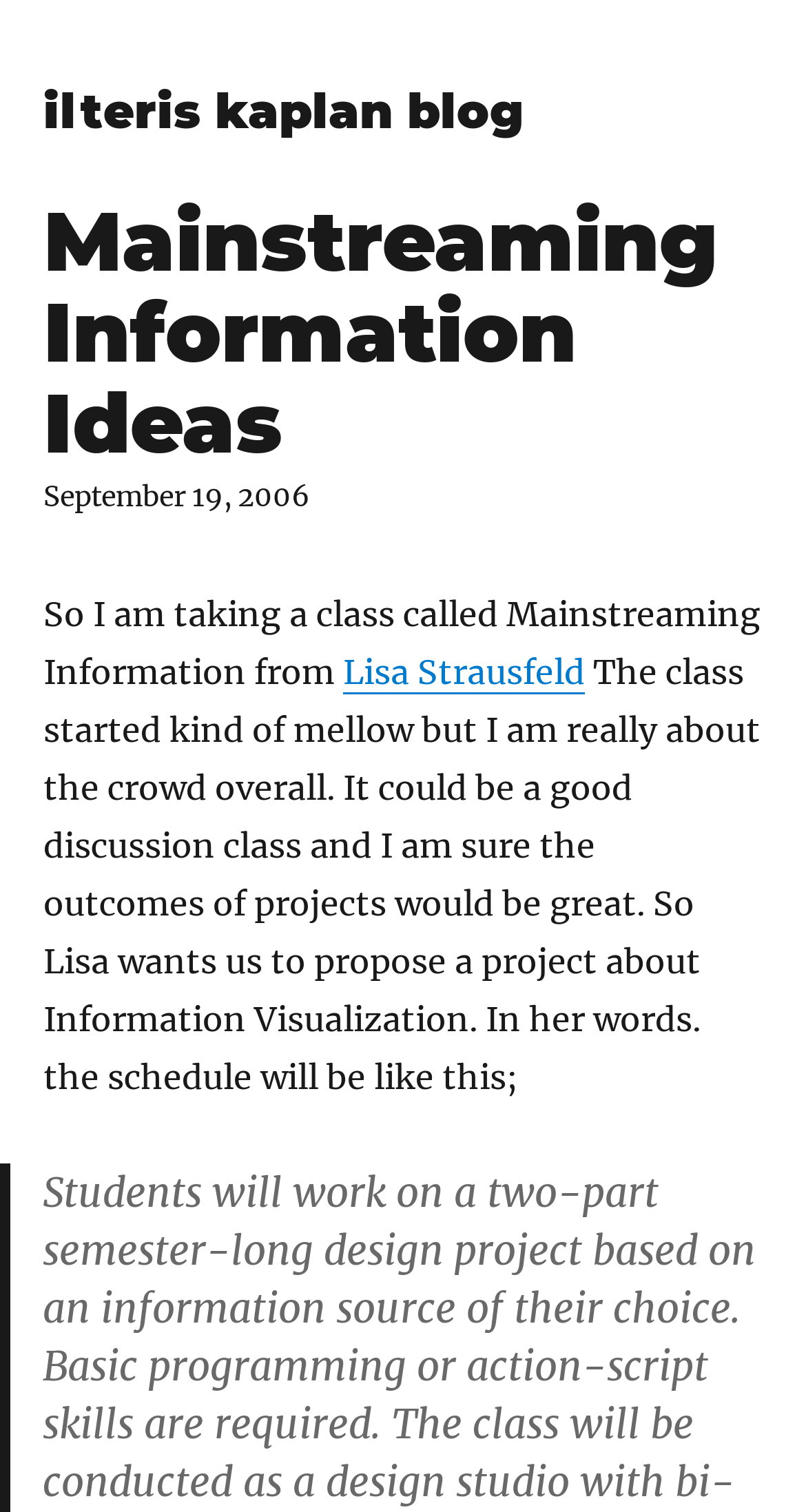By analyzing the image, answer the following question with a detailed response: What is the author's sentiment about the class?

The question can be answered by reading the paragraph, which states 'It could be a good discussion class and I am sure the outcomes of projects would be great'. The author's sentiment about the class is positive, indicating that they think it could be a good class.